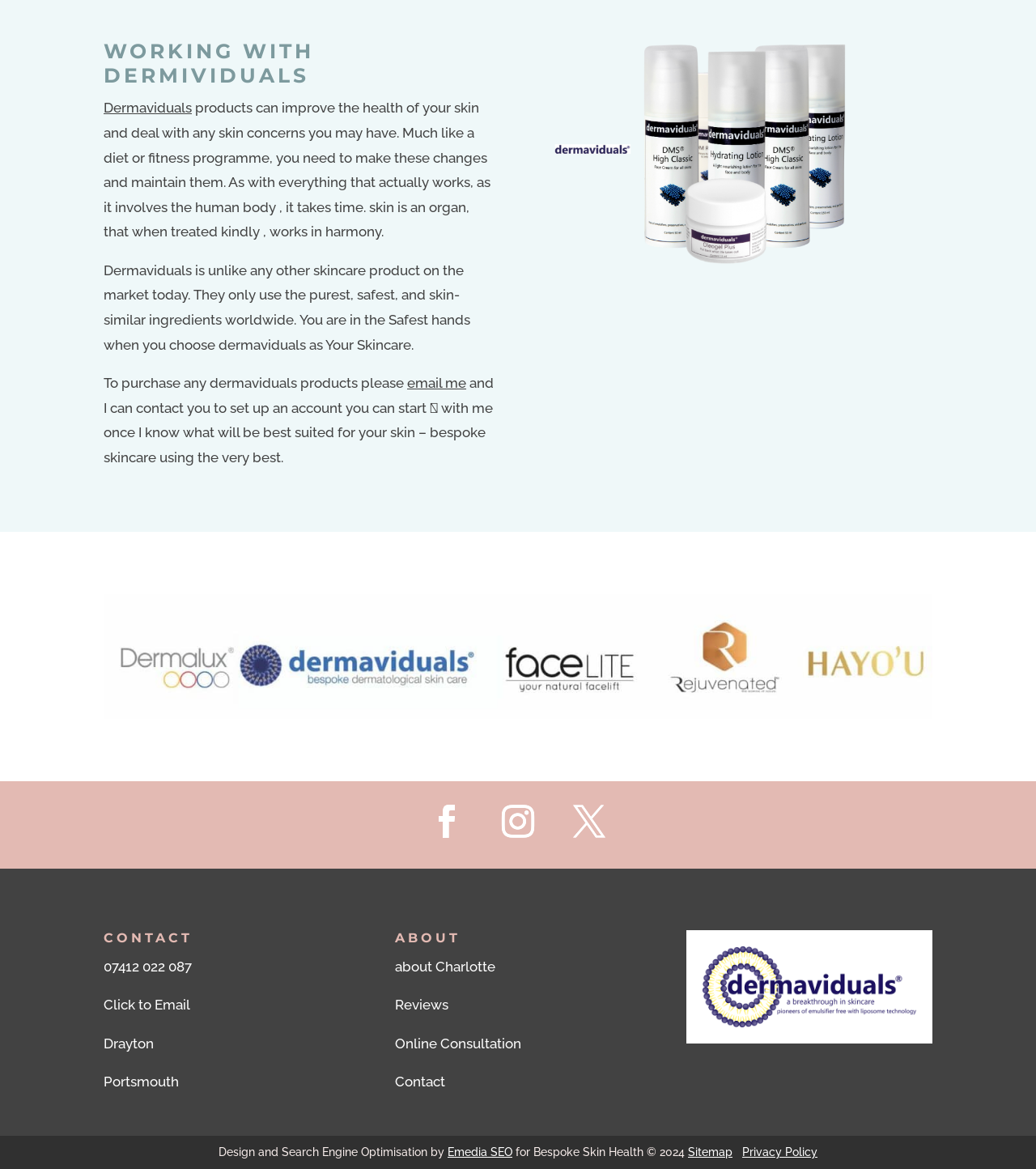Please determine the bounding box coordinates of the section I need to click to accomplish this instruction: "Click on EN ".

None